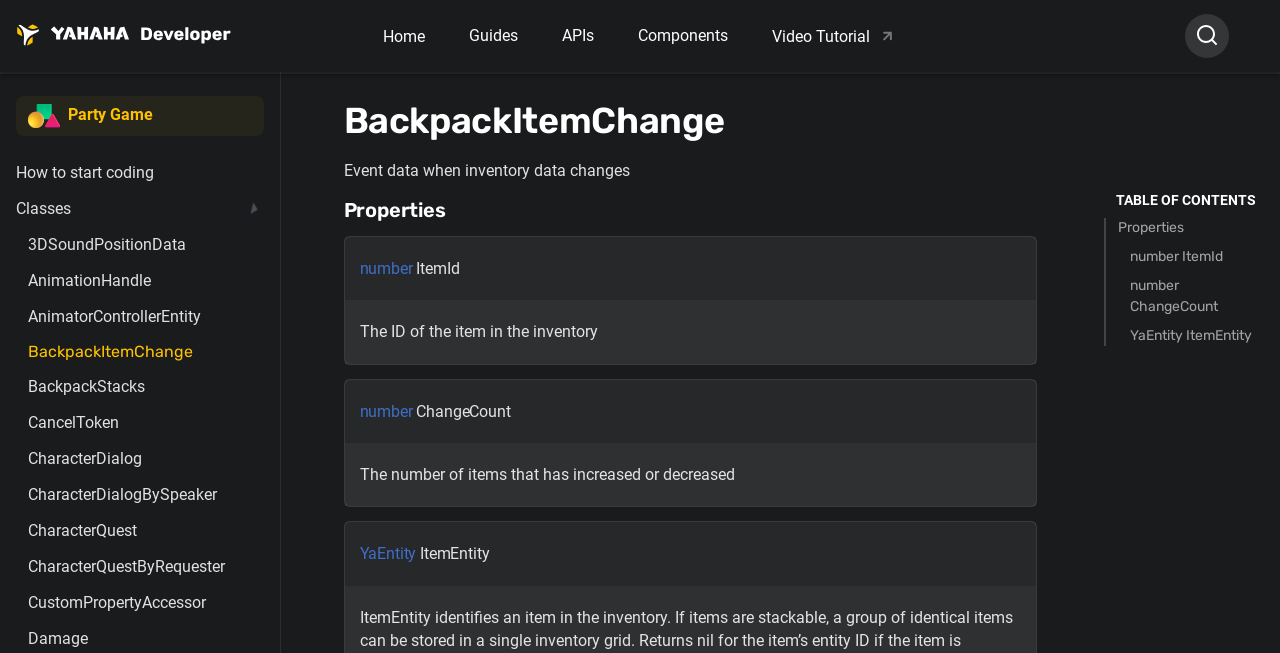Please specify the bounding box coordinates of the region to click in order to perform the following instruction: "Click on YAHAHA".

[0.009, 0.037, 0.035, 0.074]